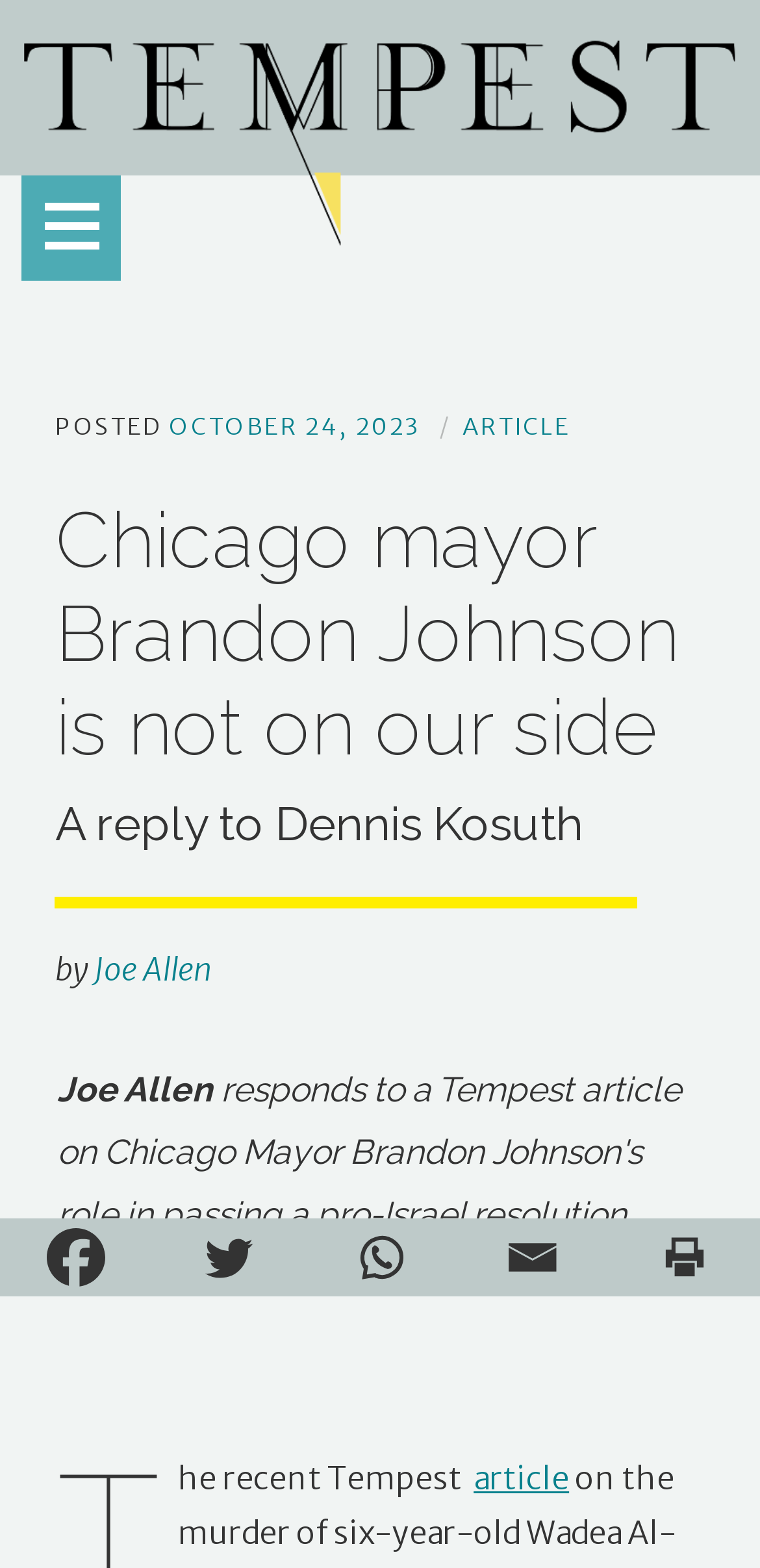Identify the bounding box for the UI element described as: "parent_node: Dictionary aria-label="Main page"". Ensure the coordinates are four float numbers between 0 and 1, formatted as [left, top, right, bottom].

None